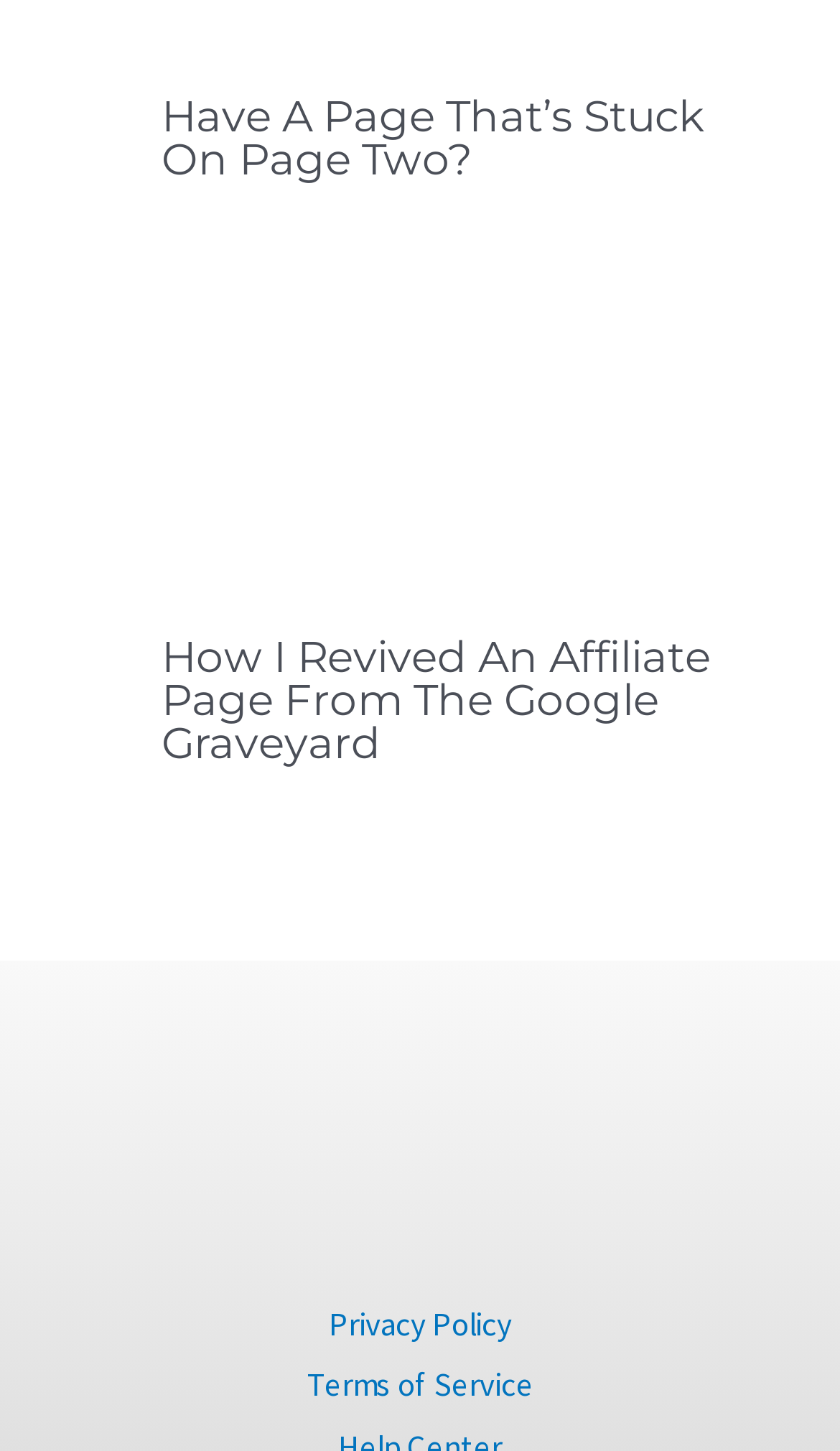Bounding box coordinates are specified in the format (top-left x, top-left y, bottom-right x, bottom-right y). All values are floating point numbers bounded between 0 and 1. Please provide the bounding box coordinate of the region this sentence describes: Privacy Policy

[0.34, 0.891, 0.66, 0.934]